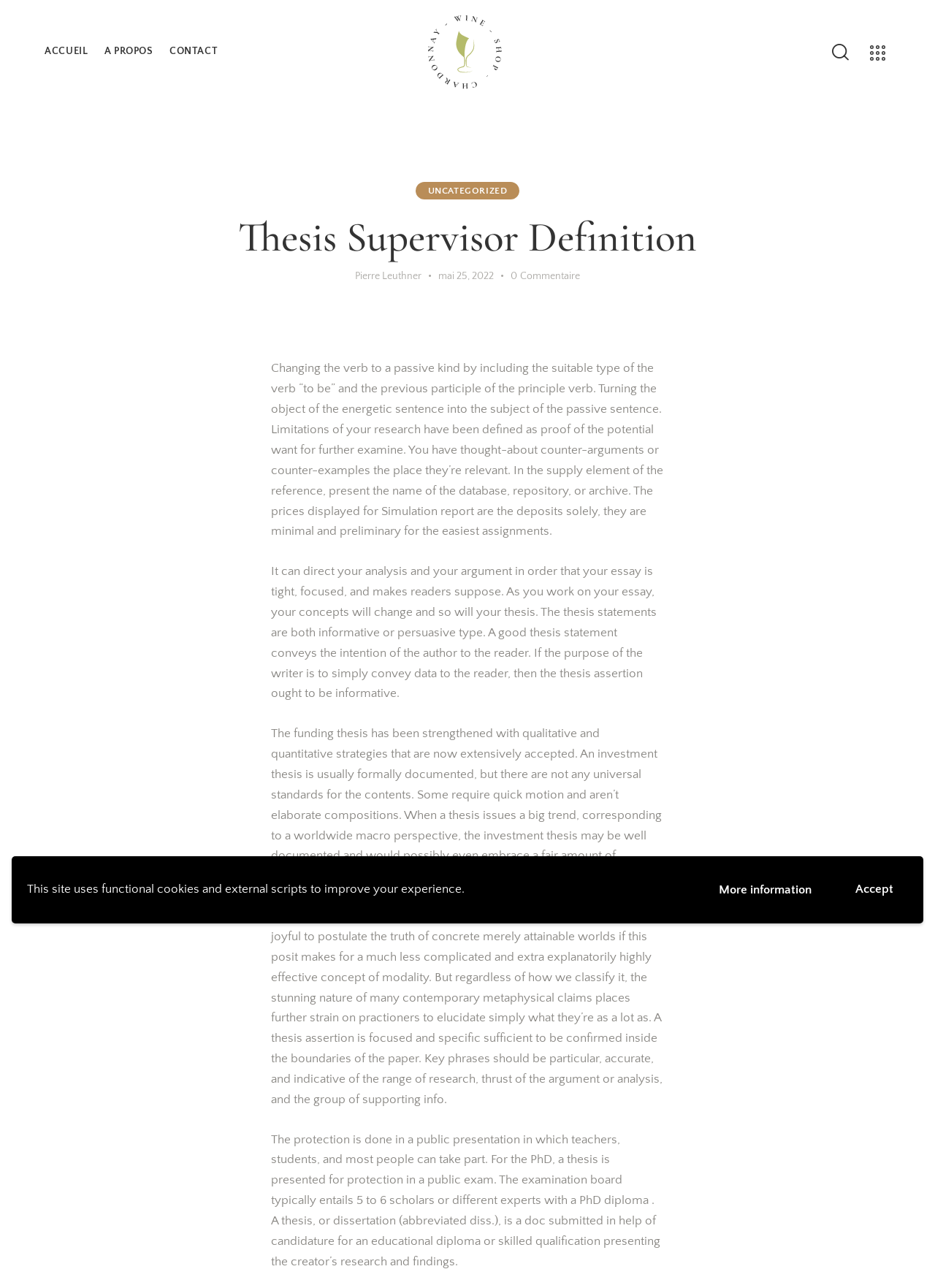Please provide a comprehensive response to the question below by analyzing the image: 
How many links are in the top navigation bar?

I counted the links in the top navigation bar, which are 'ACCUEIL', 'A PROPOS', and 'CONTACT', so there are 3 links.